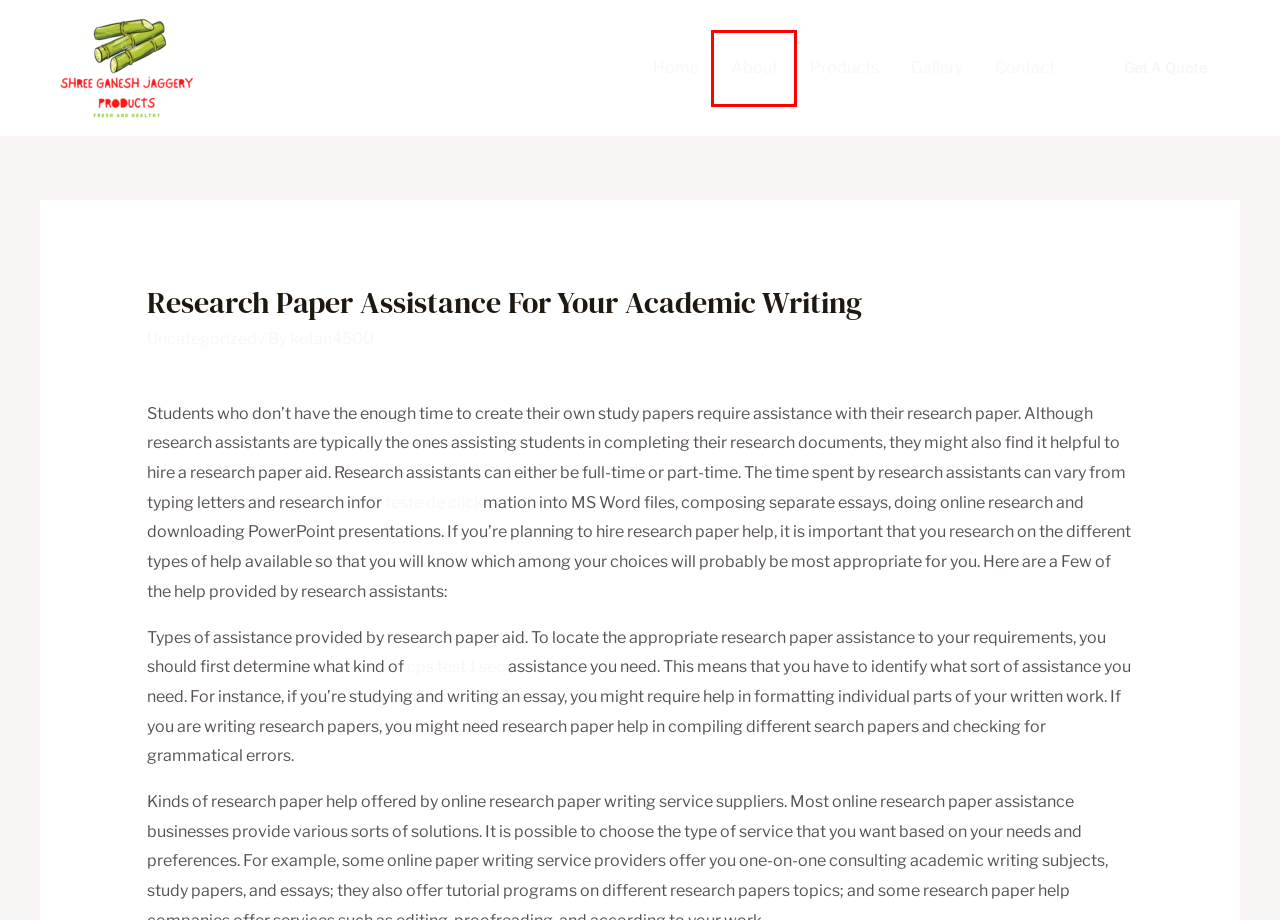A screenshot of a webpage is given, marked with a red bounding box around a UI element. Please select the most appropriate webpage description that fits the new page after clicking the highlighted element. Here are the candidates:
A. Gallery - Shree Ganesh Jaggery Products
B. Uncategorized - Shree Ganesh Jaggery Products
C. About - Shree Ganesh Jaggery Products
D. Home - Shree Ganesh Jaggery Products
E. Products - Shree Ganesh Jaggery Products
F. Contact - Shree Ganesh Jaggery Products
G. ketan4500 - Shree Ganesh Jaggery Products
H. - Shree Ganesh Jaggery Products

C